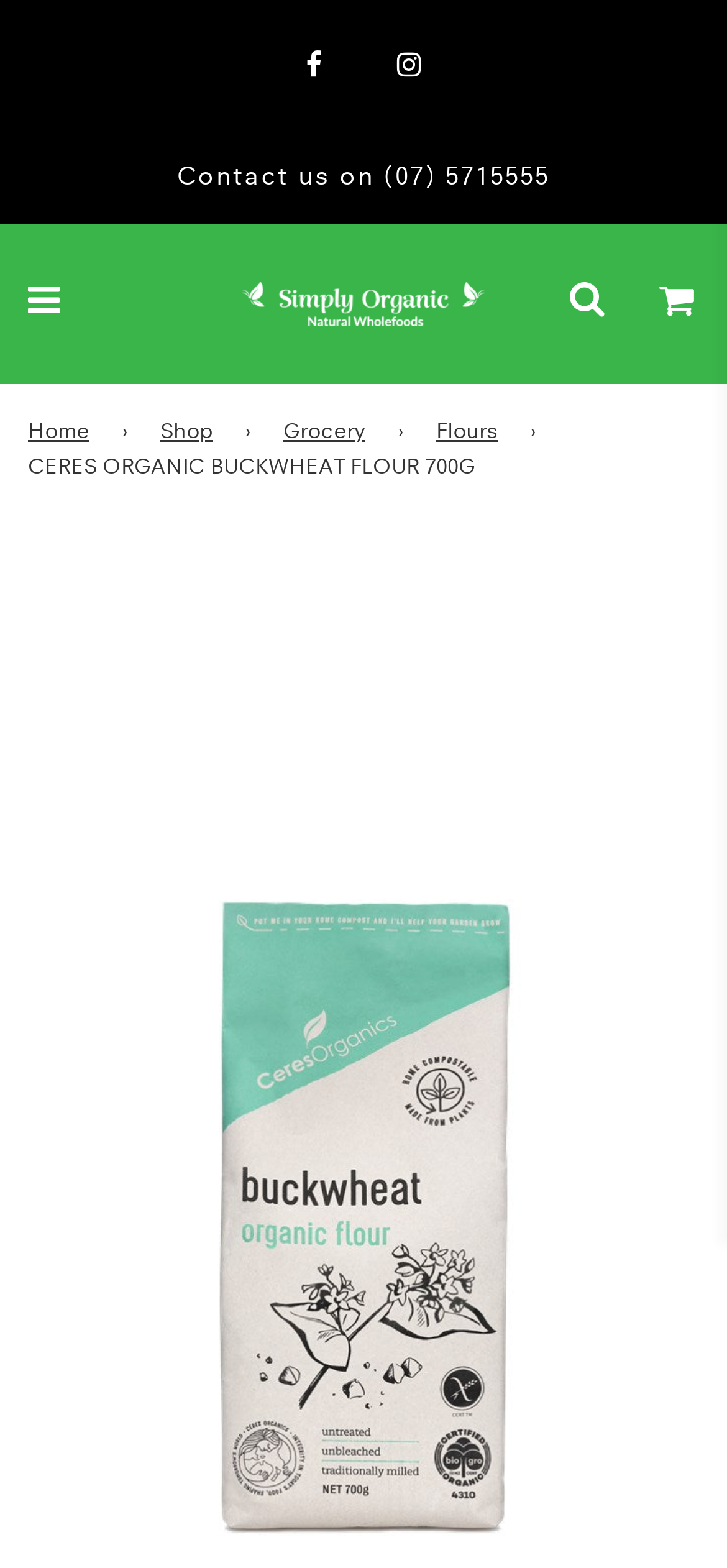Given the webpage screenshot and the description, determine the bounding box coordinates (top-left x, top-left y, bottom-right x, bottom-right y) that define the location of the UI element matching this description: 0 Cart

[0.871, 0.155, 0.992, 0.233]